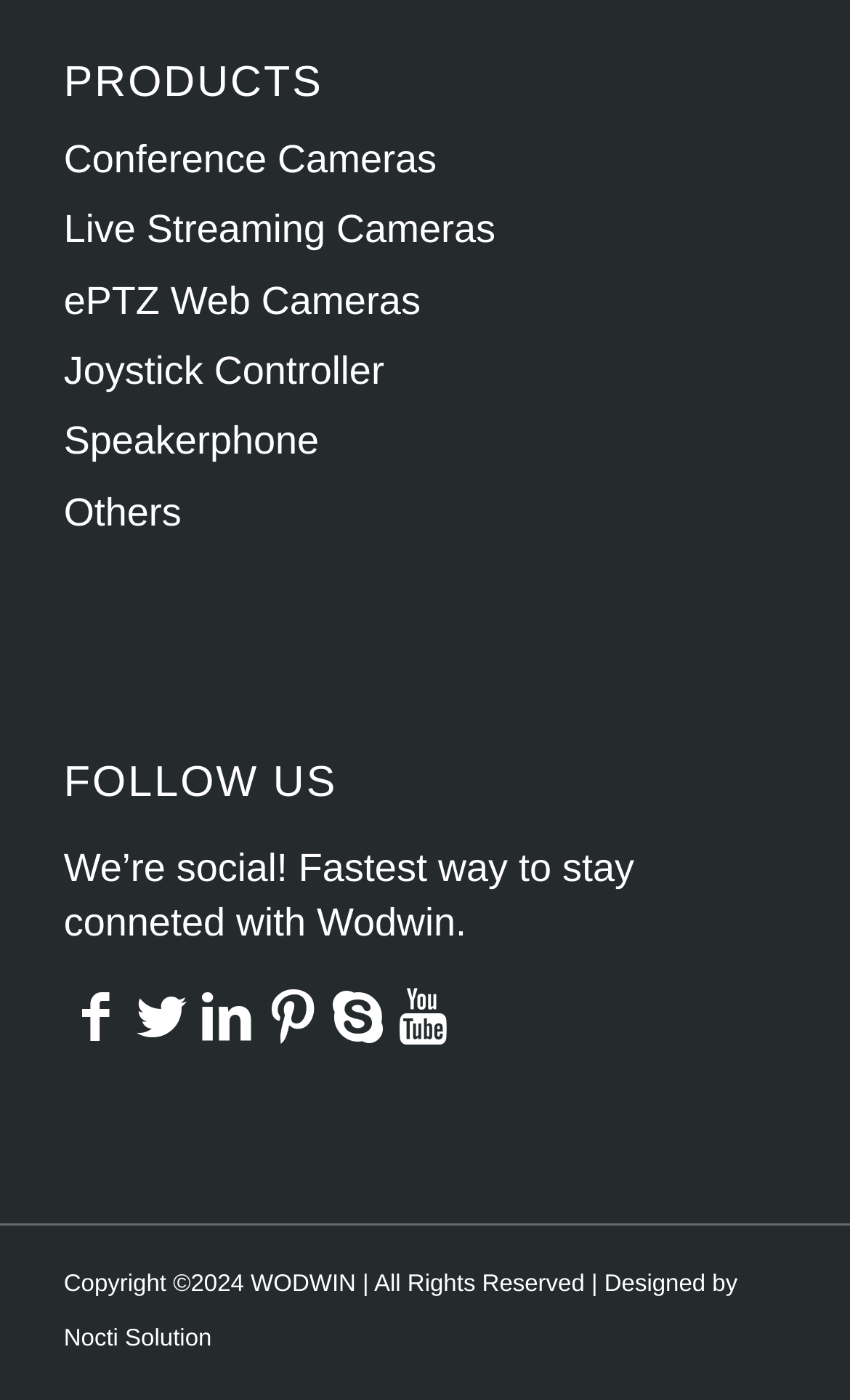Identify the bounding box coordinates for the UI element described as follows: Live Streaming Cameras. Use the format (top-left x, top-left y, bottom-right x, bottom-right y) and ensure all values are floating point numbers between 0 and 1.

[0.075, 0.14, 0.925, 0.191]